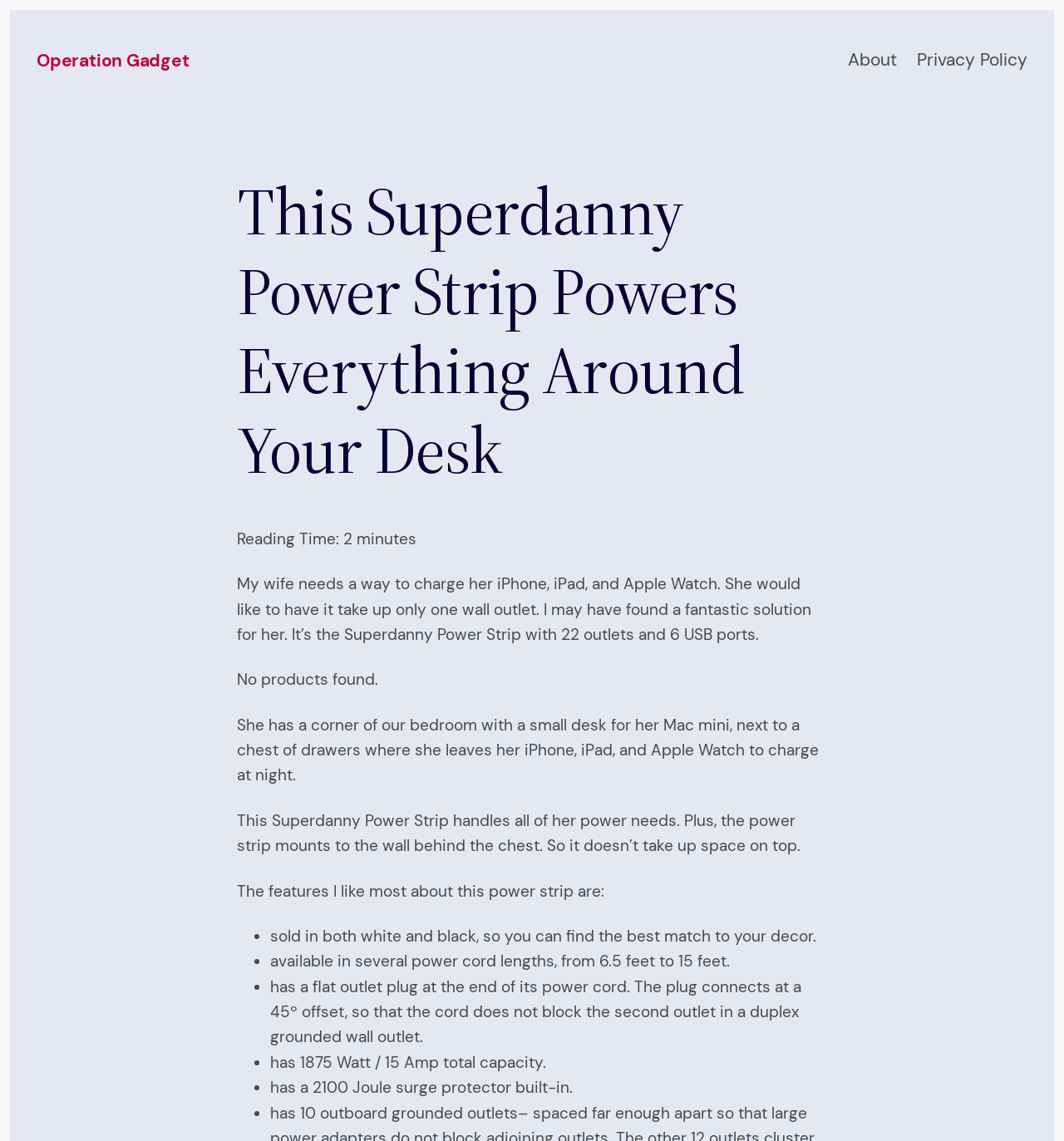What is the surge protector capacity of the Superdanny Power Strip?
We need a detailed and exhaustive answer to the question. Please elaborate.

The webpage mentions that the Superdanny Power Strip has a 2100 Joule surge protector built-in, which provides additional protection for devices connected to it.